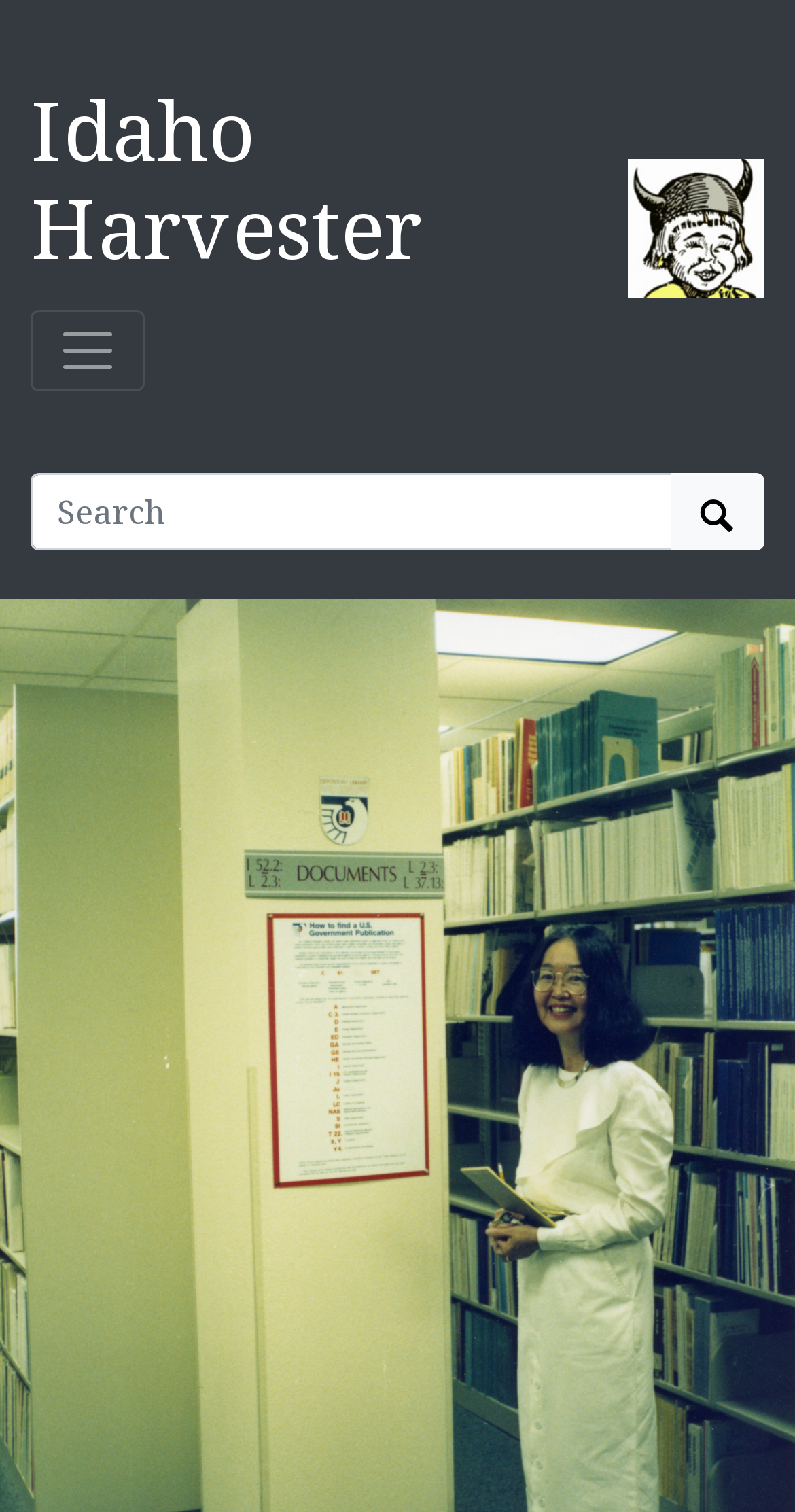Please give a one-word or short phrase response to the following question: 
What is the name of the blog?

Idaho Harvester